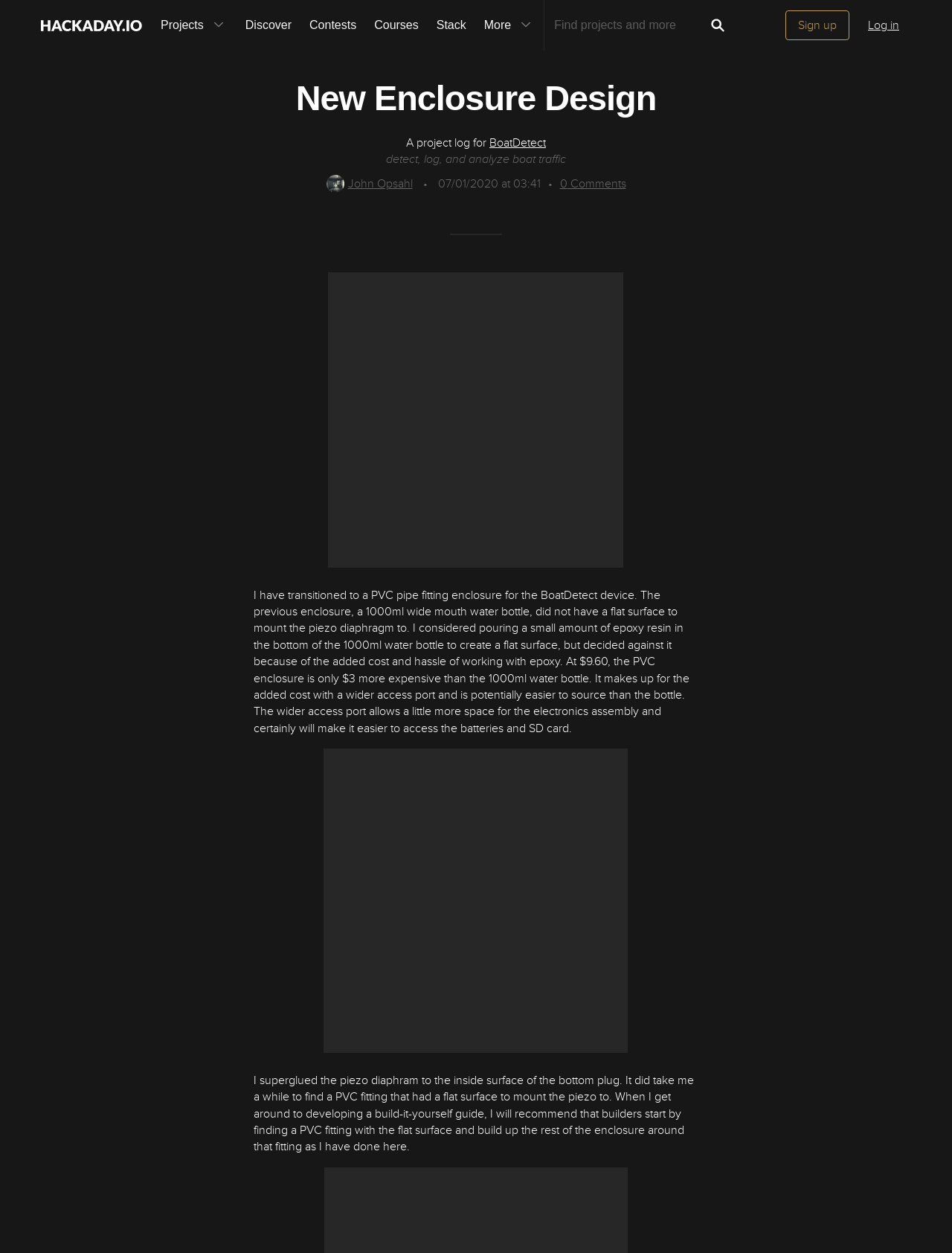Locate the bounding box coordinates of the segment that needs to be clicked to meet this instruction: "View the BoatDetect project".

[0.514, 0.108, 0.573, 0.12]